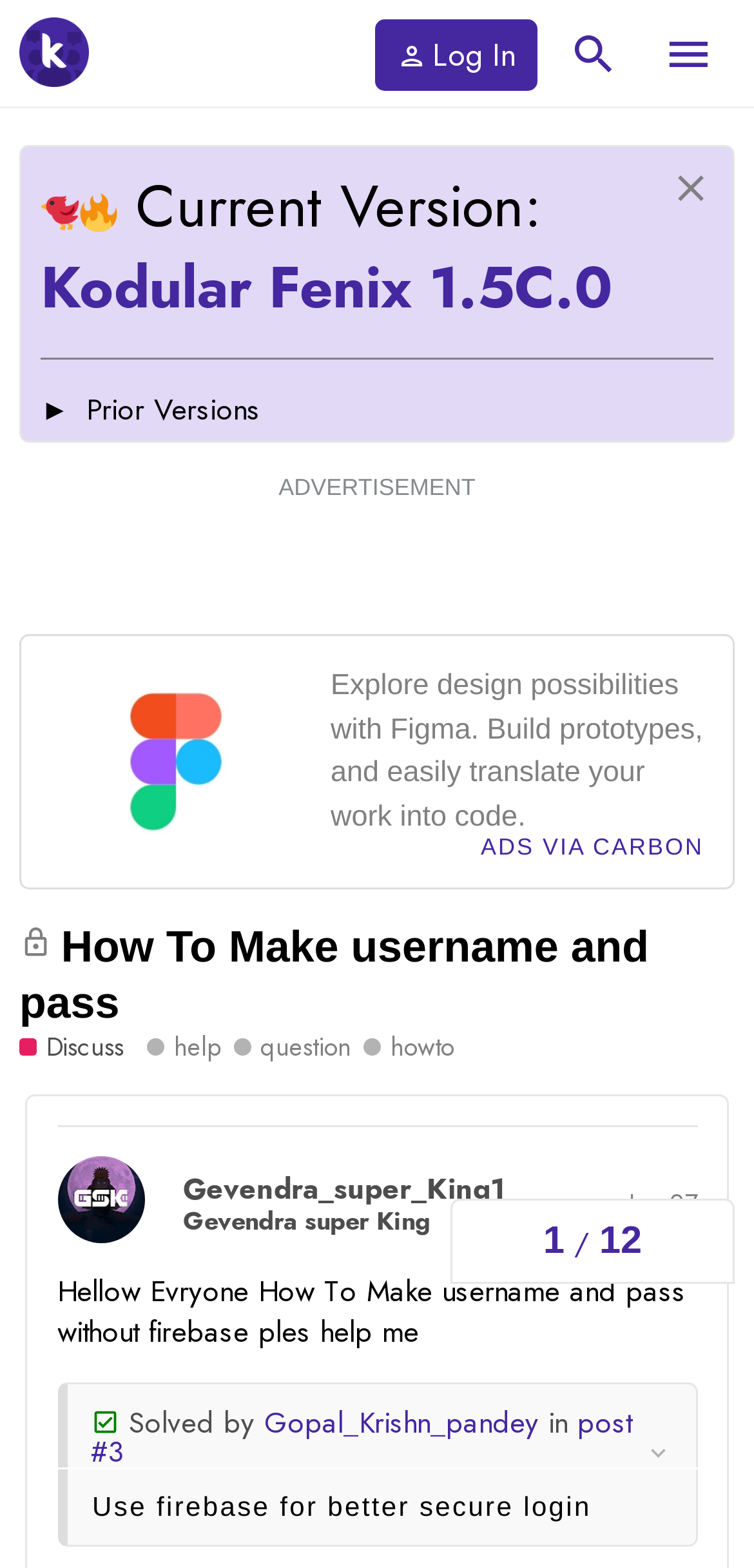Please identify the bounding box coordinates of the clickable area that will allow you to execute the instruction: "Click on the 'Log In' button".

[0.496, 0.013, 0.712, 0.059]